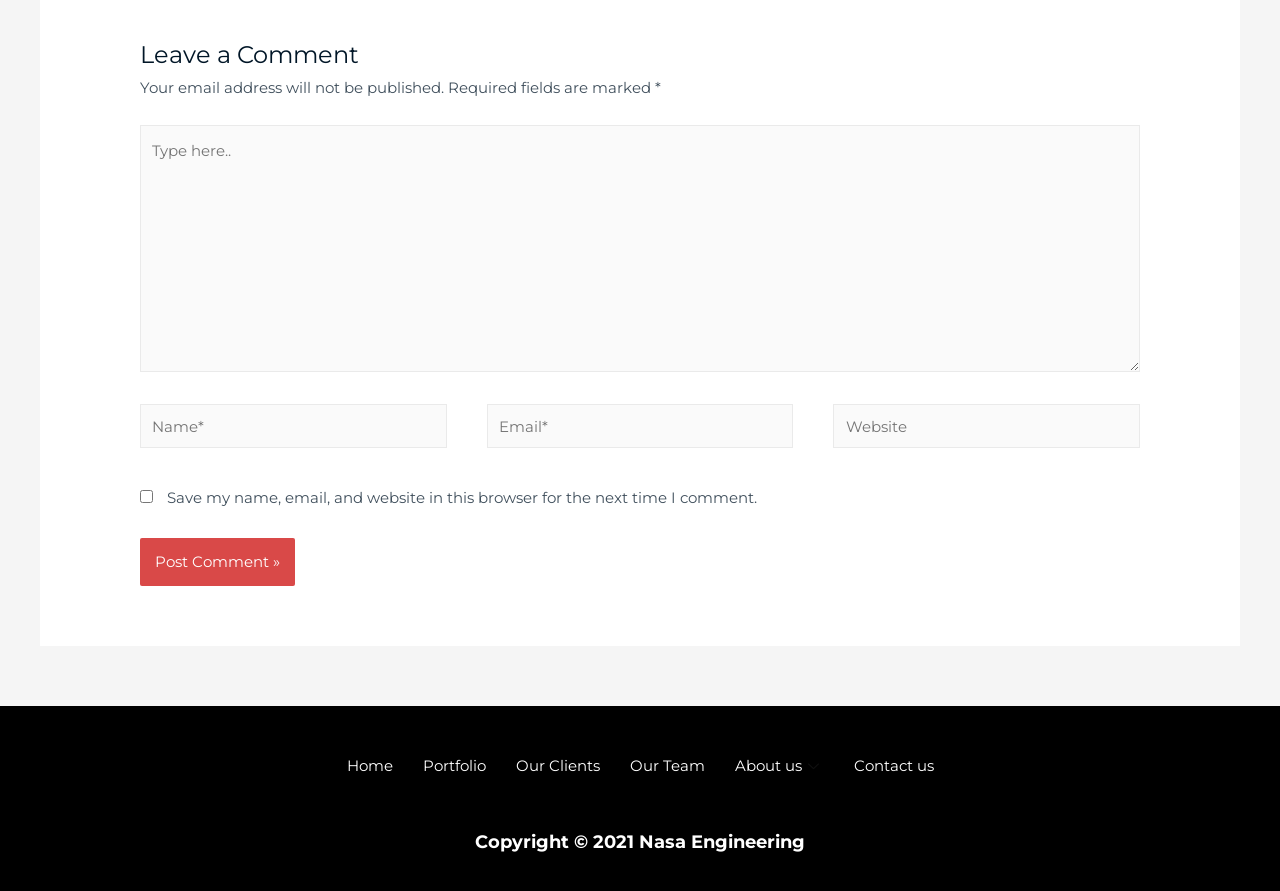Pinpoint the bounding box coordinates of the area that must be clicked to complete this instruction: "Click the 'Post Comment' button".

None